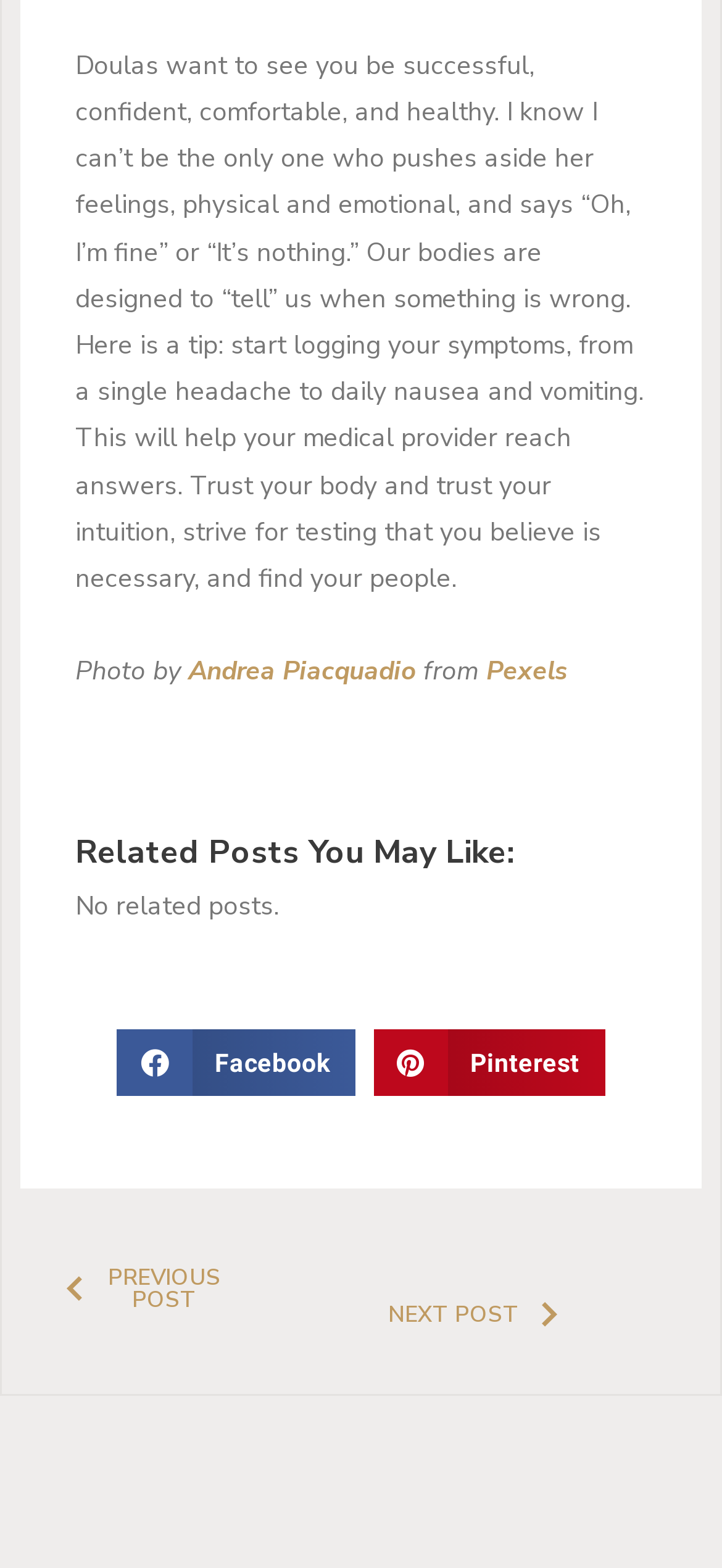Using the description "parent_node: AMBCrypto", predict the bounding box of the relevant HTML element.

None